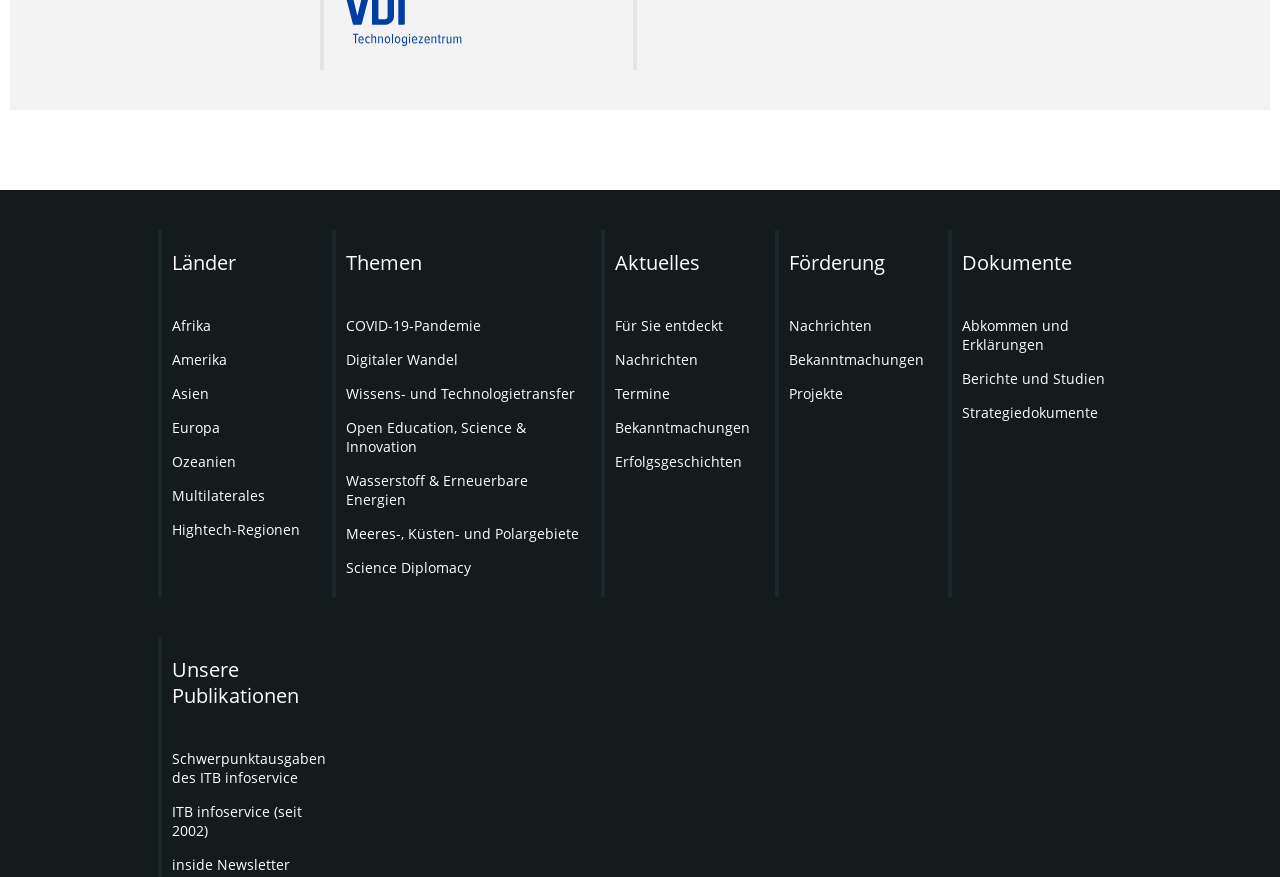Answer the question using only one word or a concise phrase: What are the main categories on the webpage?

Länder, Themen, Aktuelles, Förderung, Dokumente